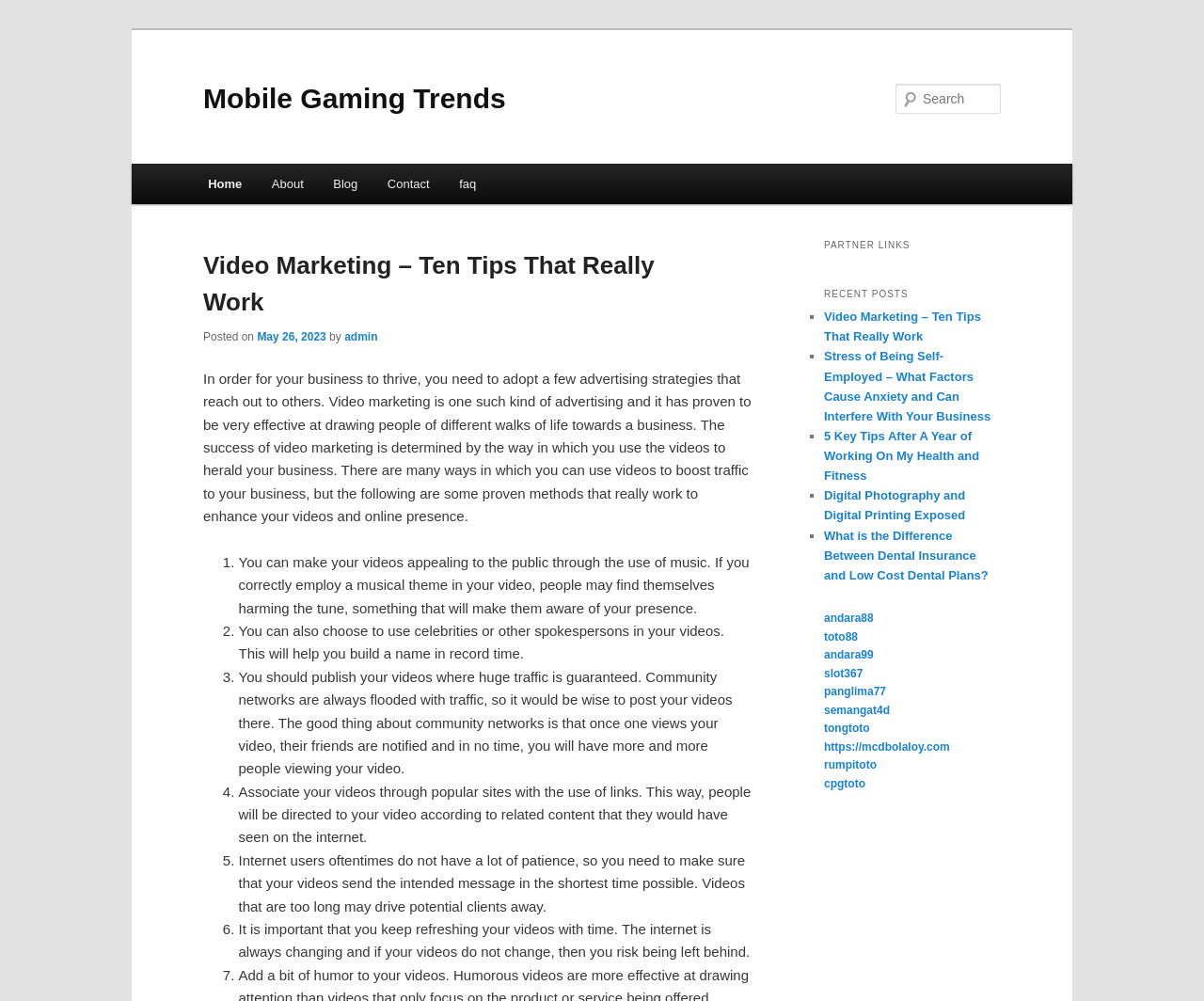Give a comprehensive overview of the webpage, including key elements.

The webpage is titled "Mobile Gaming Trends" and has a prominent heading with the same title at the top. Below the heading, there is a search bar and a "Search" button. To the left of the search bar, there is a main menu with links to "Home", "About", "Blog", "Contact", and "FAQ".

The main content of the webpage is a blog post titled "Video Marketing – Ten Tips That Really Work". The post has a brief introduction that explains the importance of video marketing for businesses. Below the introduction, there are ten tips listed in a numbered format, each with a brief description. The tips include using music to make videos appealing, using celebrities or spokespersons, publishing videos on community networks, and more.

To the right of the main content, there are two sections. The top section is titled "PARTNER LINKS" and has several links to external websites. The bottom section is titled "RECENT POSTS" and has a list of links to other blog posts, including "Stress of Being Self-Employed – What Factors Cause Anxiety and Can Interfere With Your Business", "5 Key Tips After A Year of Working On My Health and Fitness", and more.

At the very bottom of the webpage, there are several links to external websites, including "andara88", "toto88", and others.